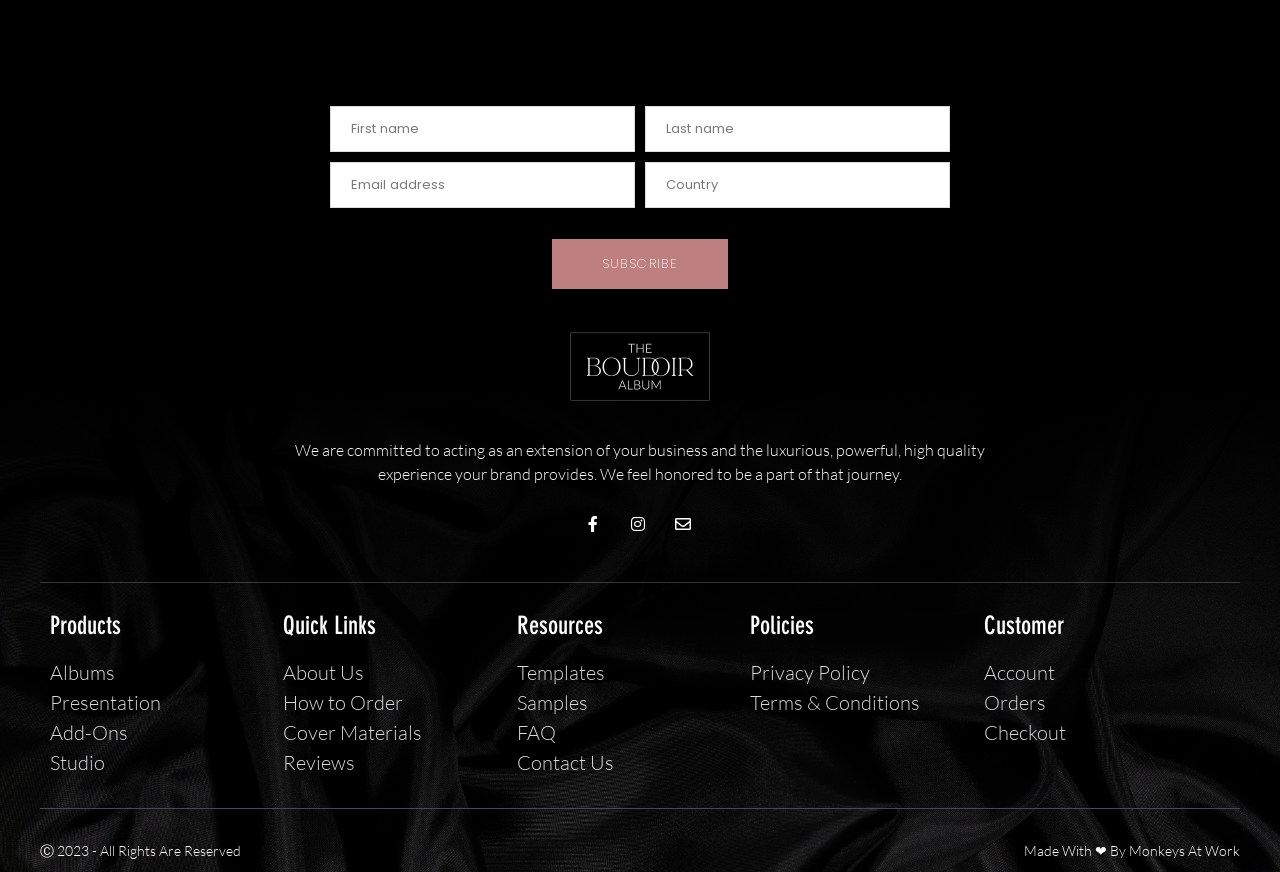What is the purpose of the 'Account' link?
Please respond to the question thoroughly and include all relevant details.

The 'Account' link is located under the 'Customer' heading, suggesting that it is used to access account information, possibly including order history, profile settings, or other account-related details.